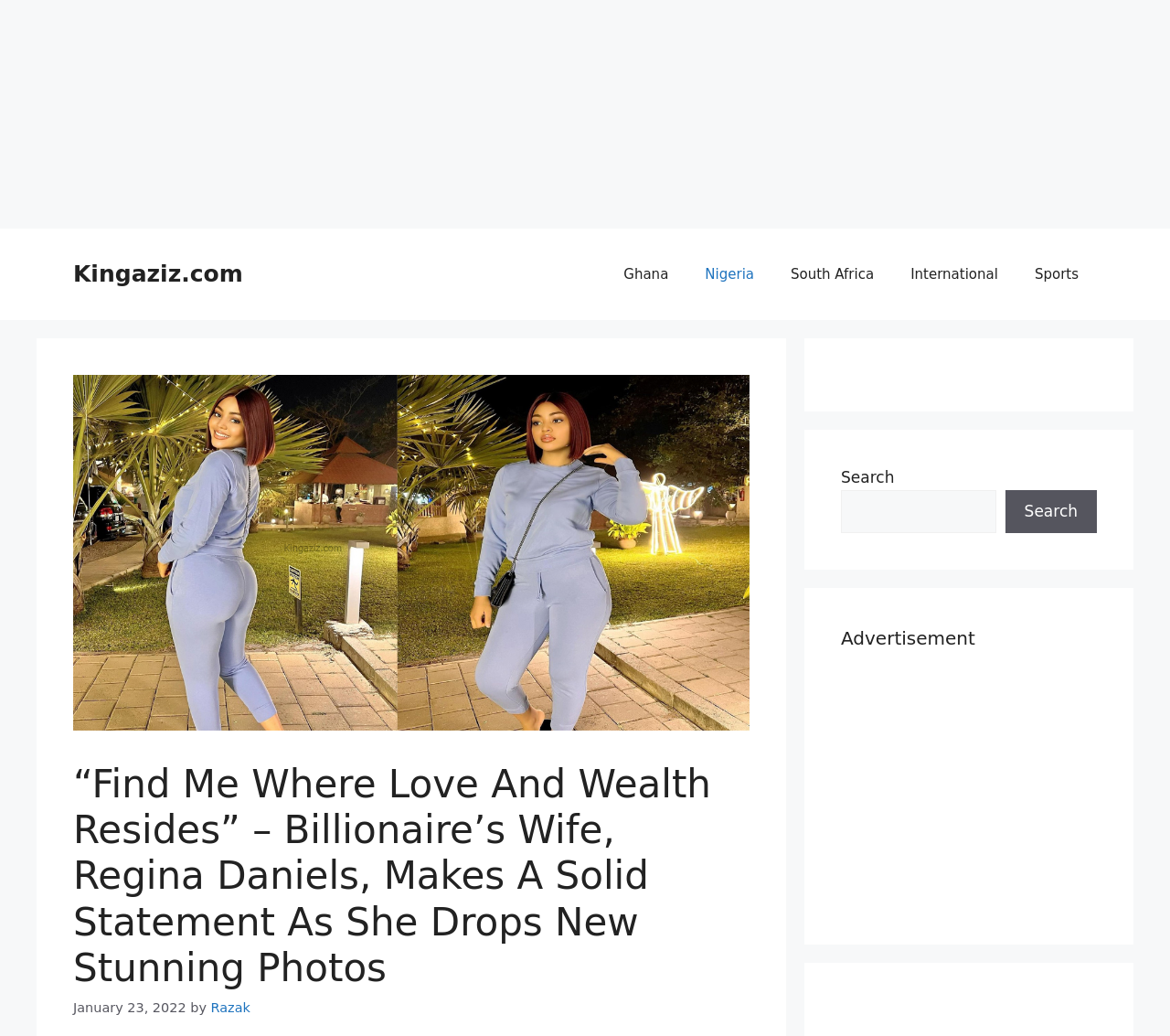Determine the bounding box coordinates of the region to click in order to accomplish the following instruction: "Click on the Kingaziz.com link". Provide the coordinates as four float numbers between 0 and 1, specifically [left, top, right, bottom].

[0.062, 0.252, 0.208, 0.277]